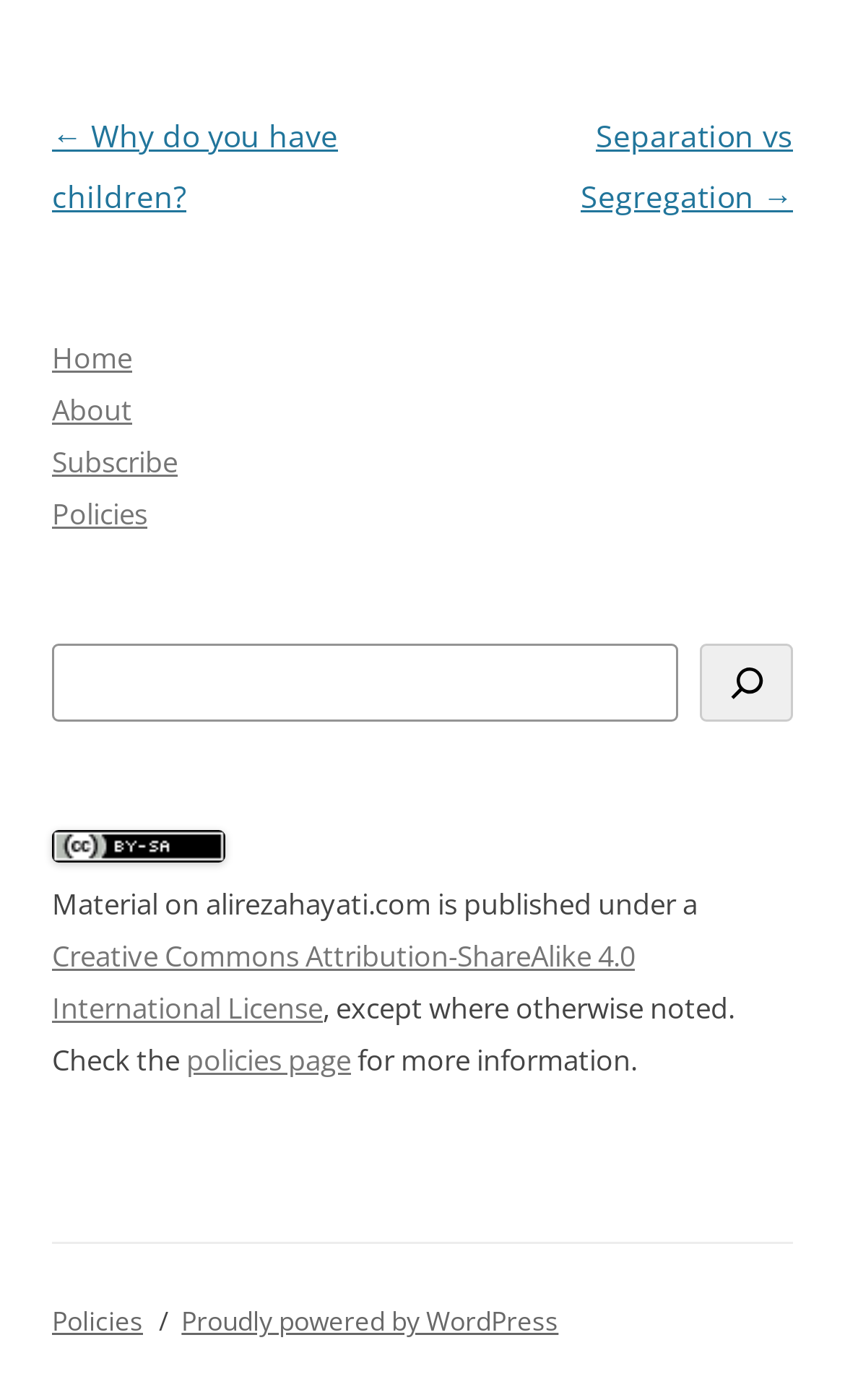Identify the bounding box coordinates necessary to click and complete the given instruction: "search for something".

[0.062, 0.46, 0.938, 0.516]